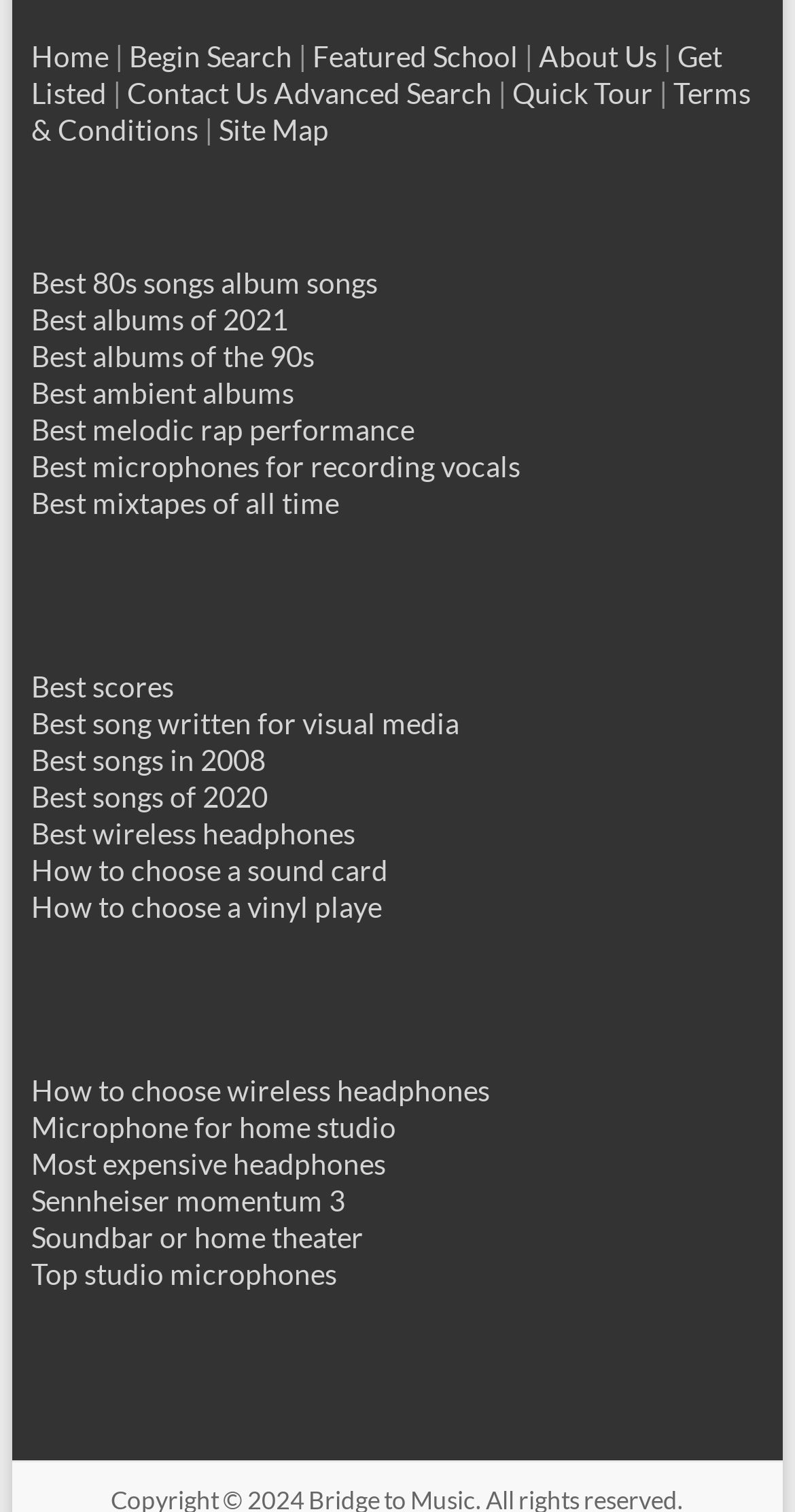Locate the bounding box coordinates of the clickable region necessary to complete the following instruction: "Explore Best scores". Provide the coordinates in the format of four float numbers between 0 and 1, i.e., [left, top, right, bottom].

[0.039, 0.442, 0.219, 0.465]